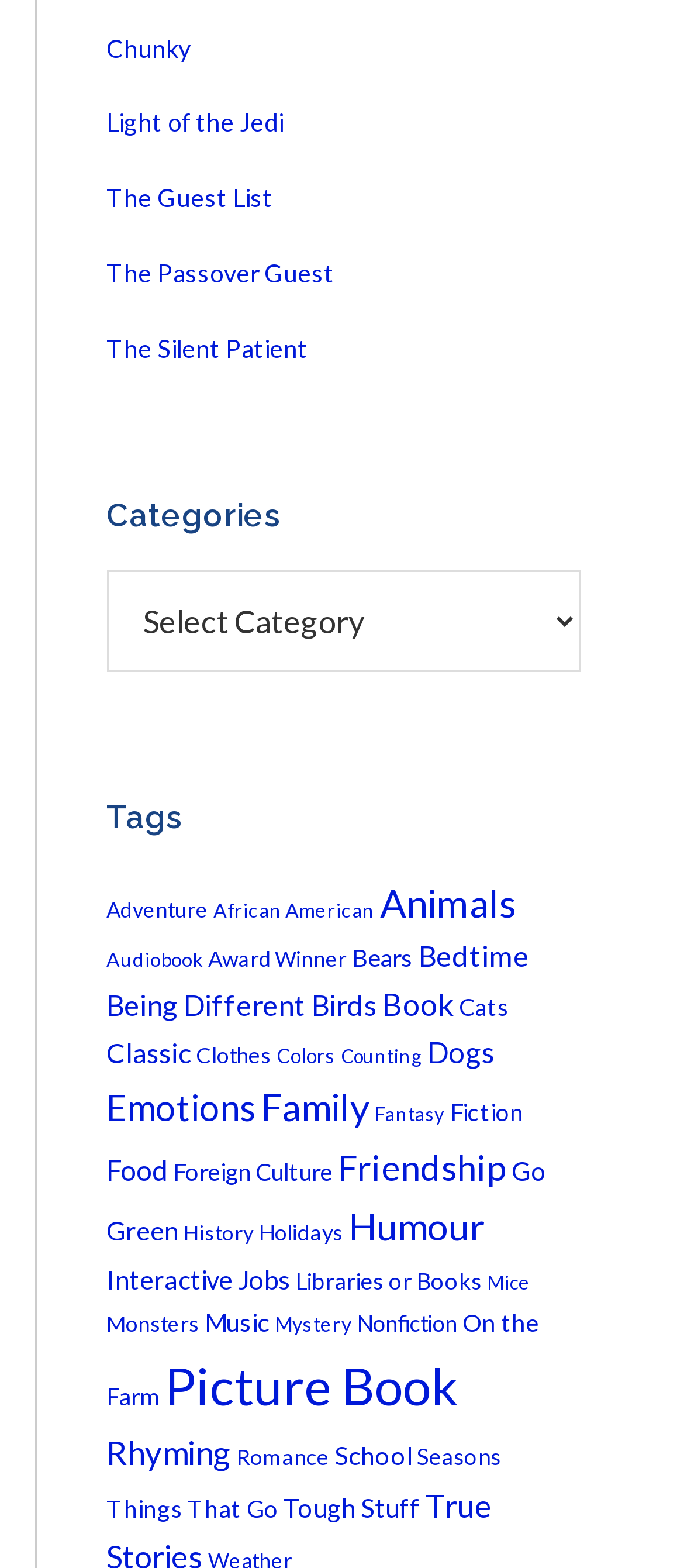What is the second tag in the list?
Using the image, give a concise answer in the form of a single word or short phrase.

African American